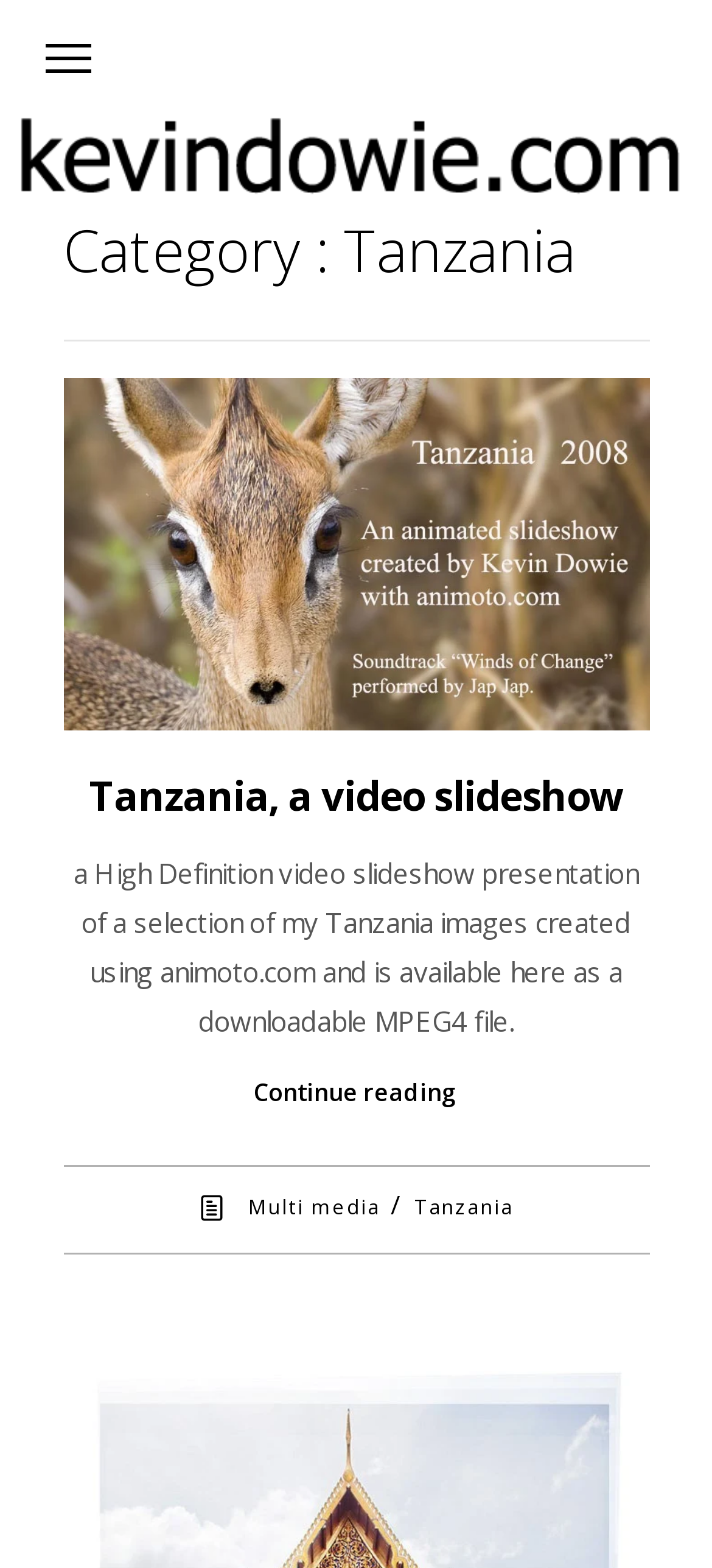Extract the text of the main heading from the webpage.

Category : Tanzania